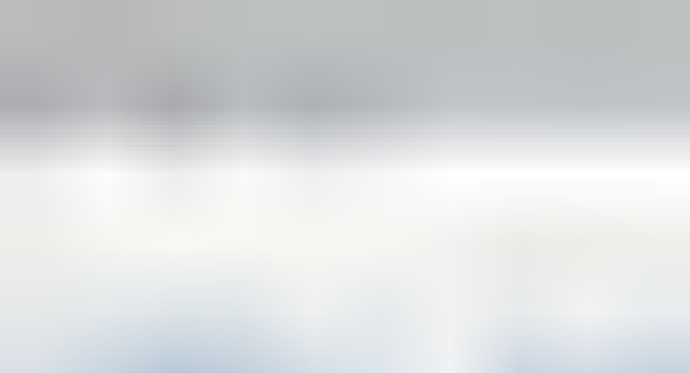Based on the image, please elaborate on the answer to the following question:
What is the purpose of the graphical representation?

The graphical representation showcases fluctuations in CPU usage over a certain period, which implies that its purpose is to monitor server performance and identify areas for optimization.